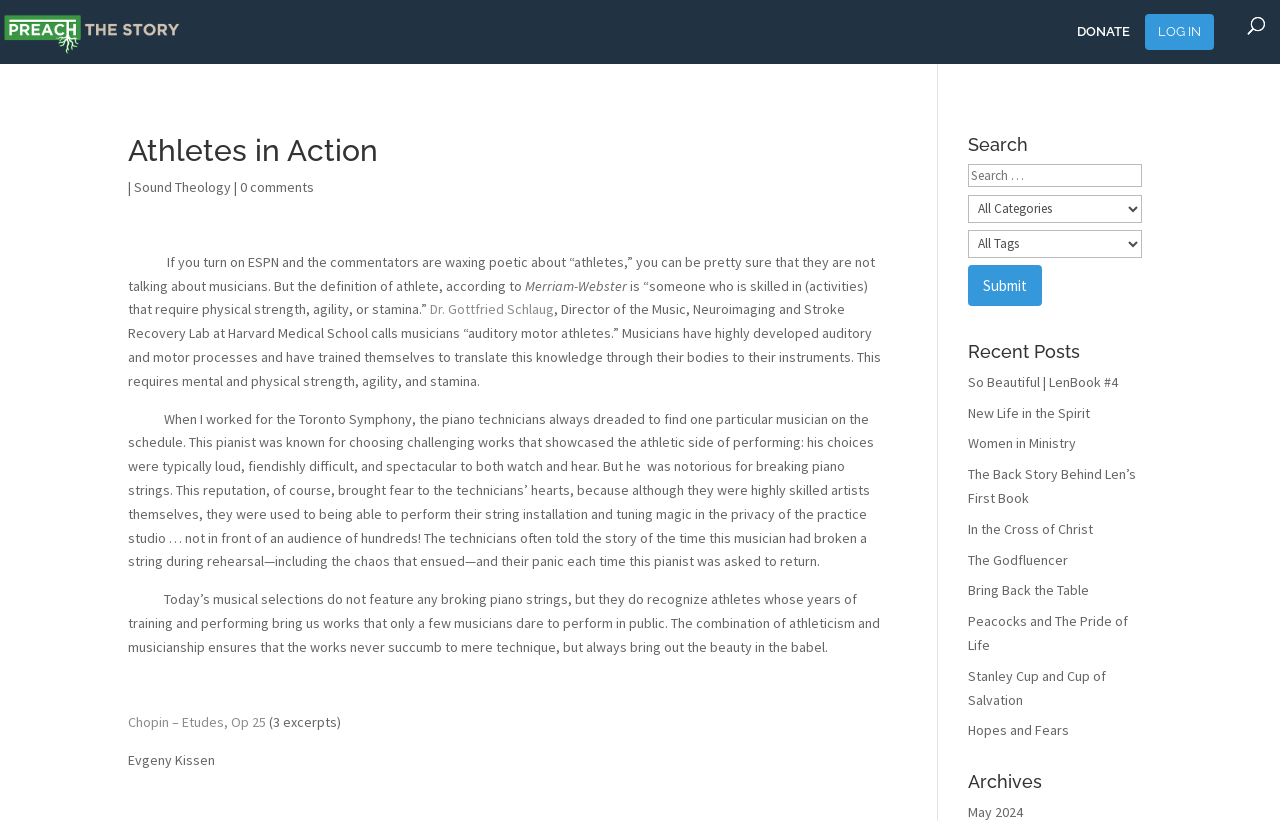Specify the bounding box coordinates for the region that must be clicked to perform the given instruction: "Click on the 'DONATE' link".

[0.841, 0.03, 0.883, 0.088]